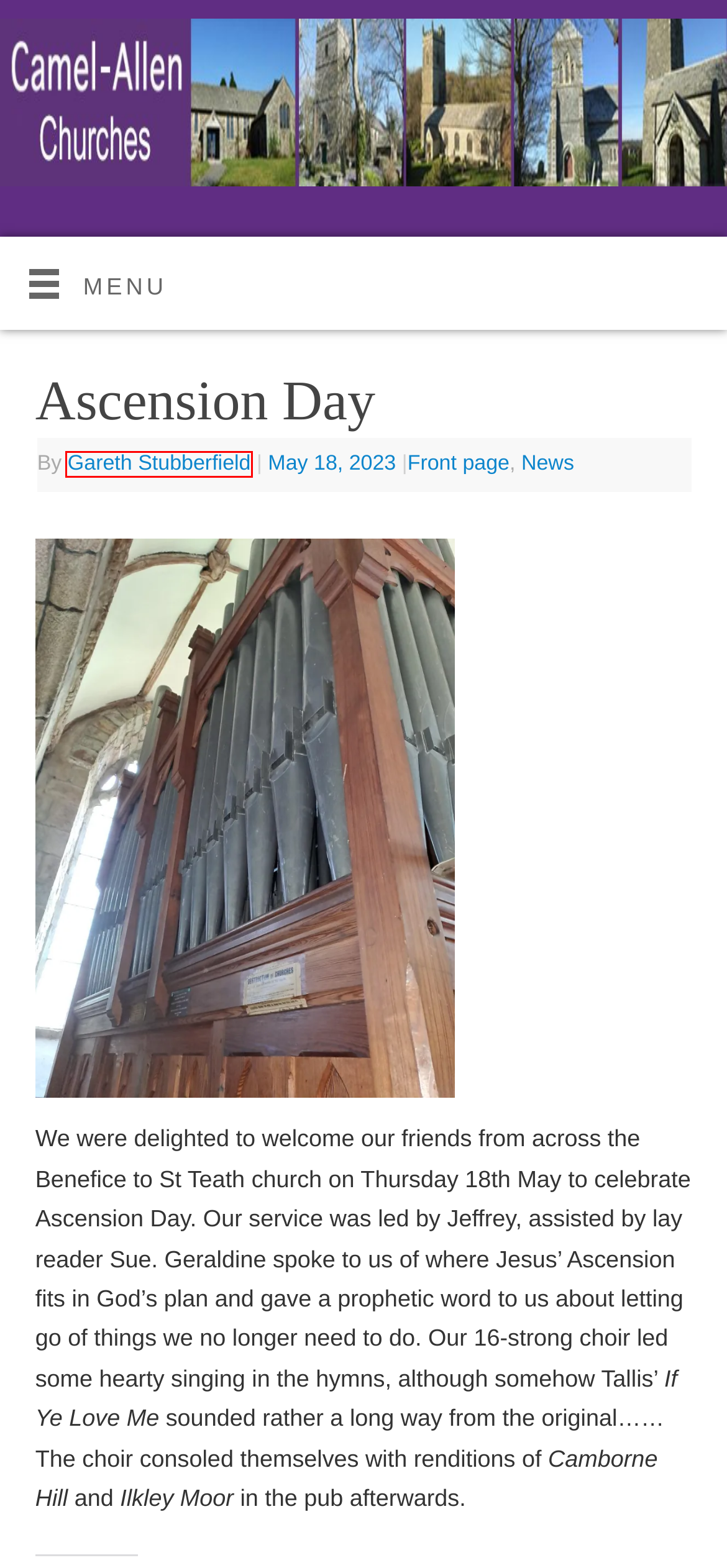Examine the screenshot of a webpage with a red bounding box around an element. Then, select the webpage description that best represents the new page after clicking the highlighted element. Here are the descriptions:
A. Blog Tool, Publishing Platform, and CMS – WordPress.org
B. Front page – Camel-Allen Churches
C. Gareth Stubberfield – Camel-Allen Churches
D. News – Camel-Allen Churches
E. Mantra - A clean, customizable and free WordPress theme
F. November 2022 – Camel-Allen Churches
G. February 2022 – Camel-Allen Churches
H. September 2022 – Camel-Allen Churches

C